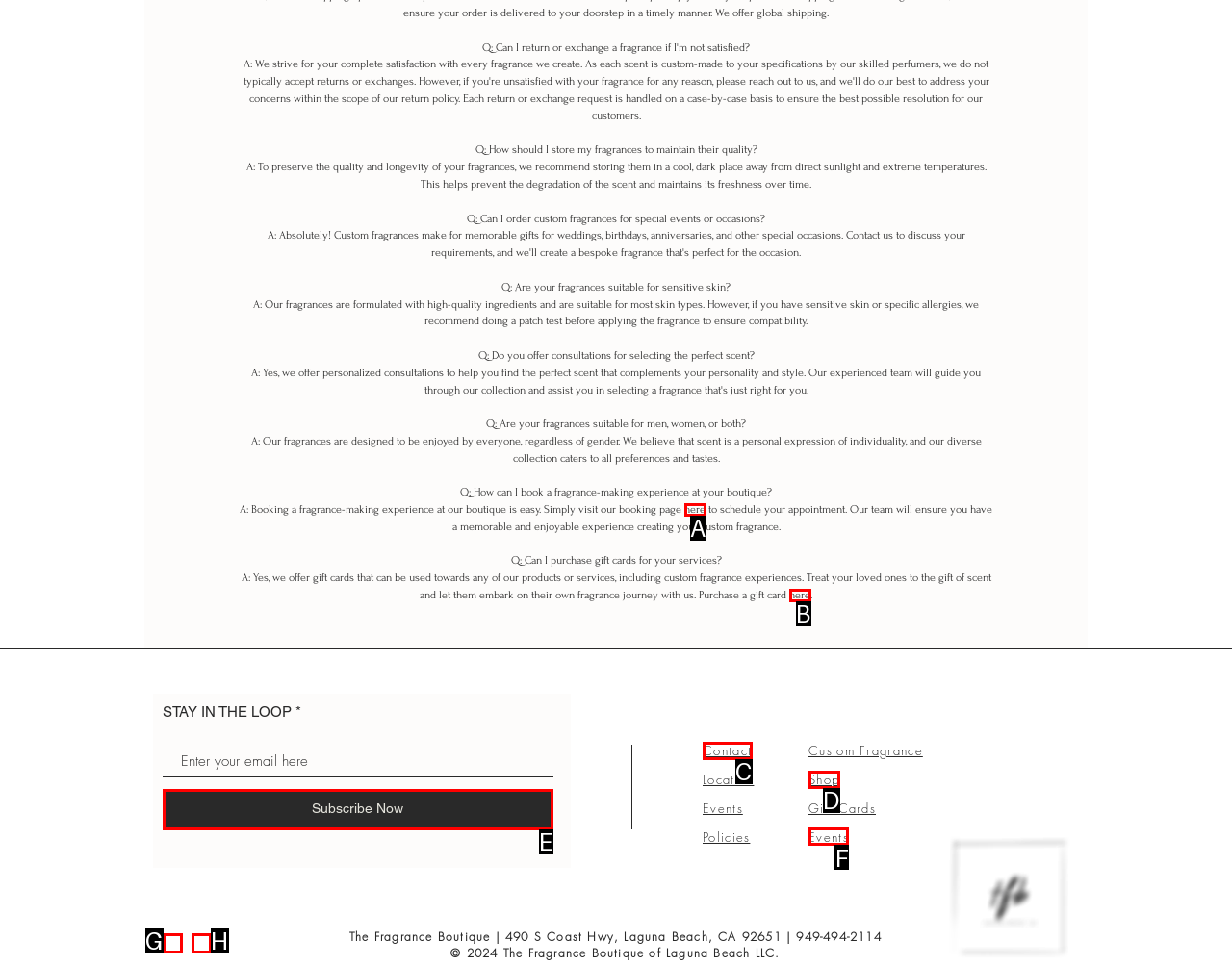Determine which HTML element to click on in order to complete the action: Click the 'here' link to purchase a gift card.
Reply with the letter of the selected option.

B